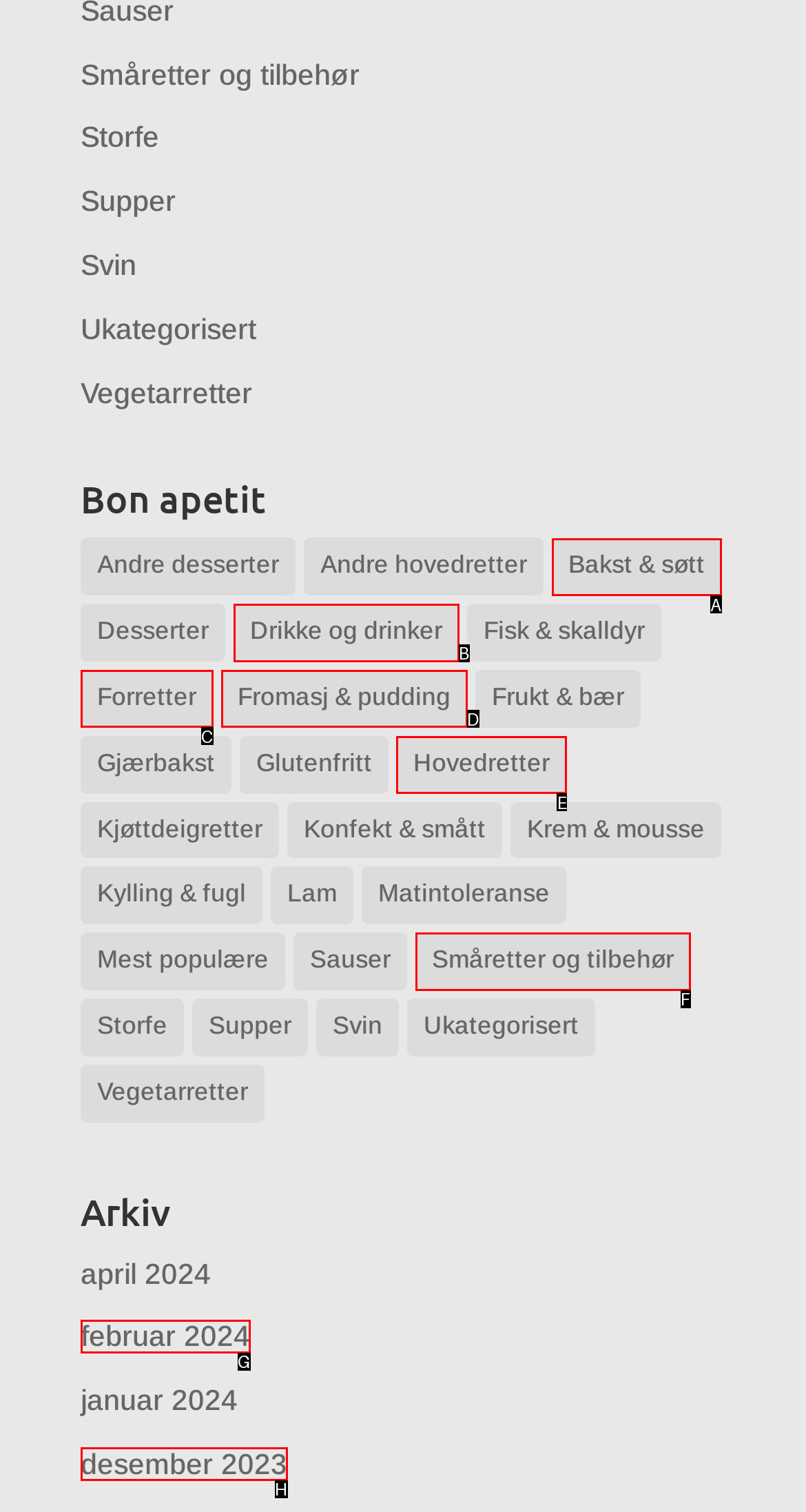Tell me the letter of the correct UI element to click for this instruction: Explore Hovedretter. Answer with the letter only.

E